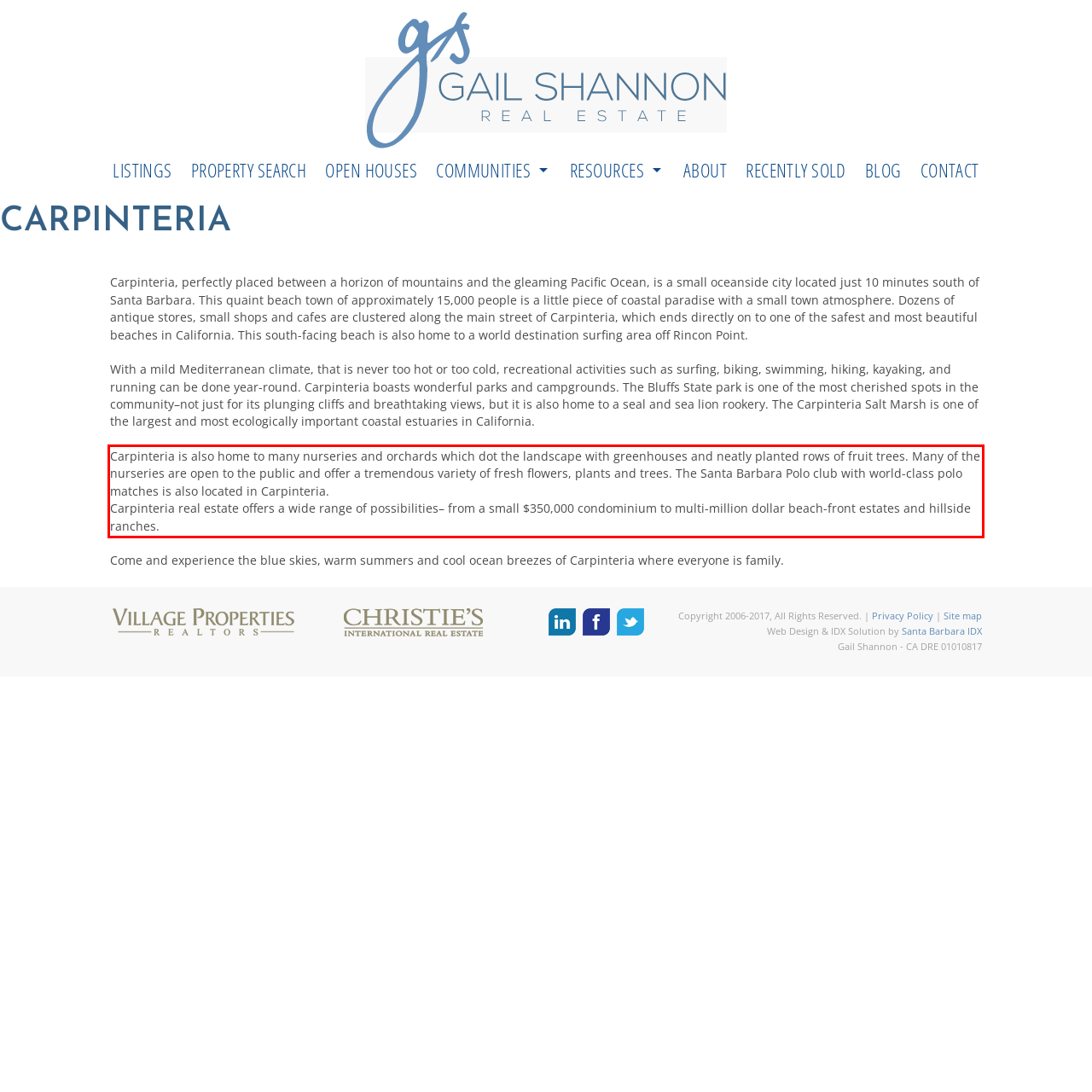With the provided screenshot of a webpage, locate the red bounding box and perform OCR to extract the text content inside it.

Carpinteria is also home to many nurseries and orchards which dot the landscape with greenhouses and neatly planted rows of fruit trees. Many of the nurseries are open to the public and offer a tremendous variety of fresh flowers, plants and trees. The Santa Barbara Polo club with world-class polo matches is also located in Carpinteria. Carpinteria real estate offers a wide range of possibilities– from a small $350,000 condominium to multi-million dollar beach-front estates and hillside ranches.